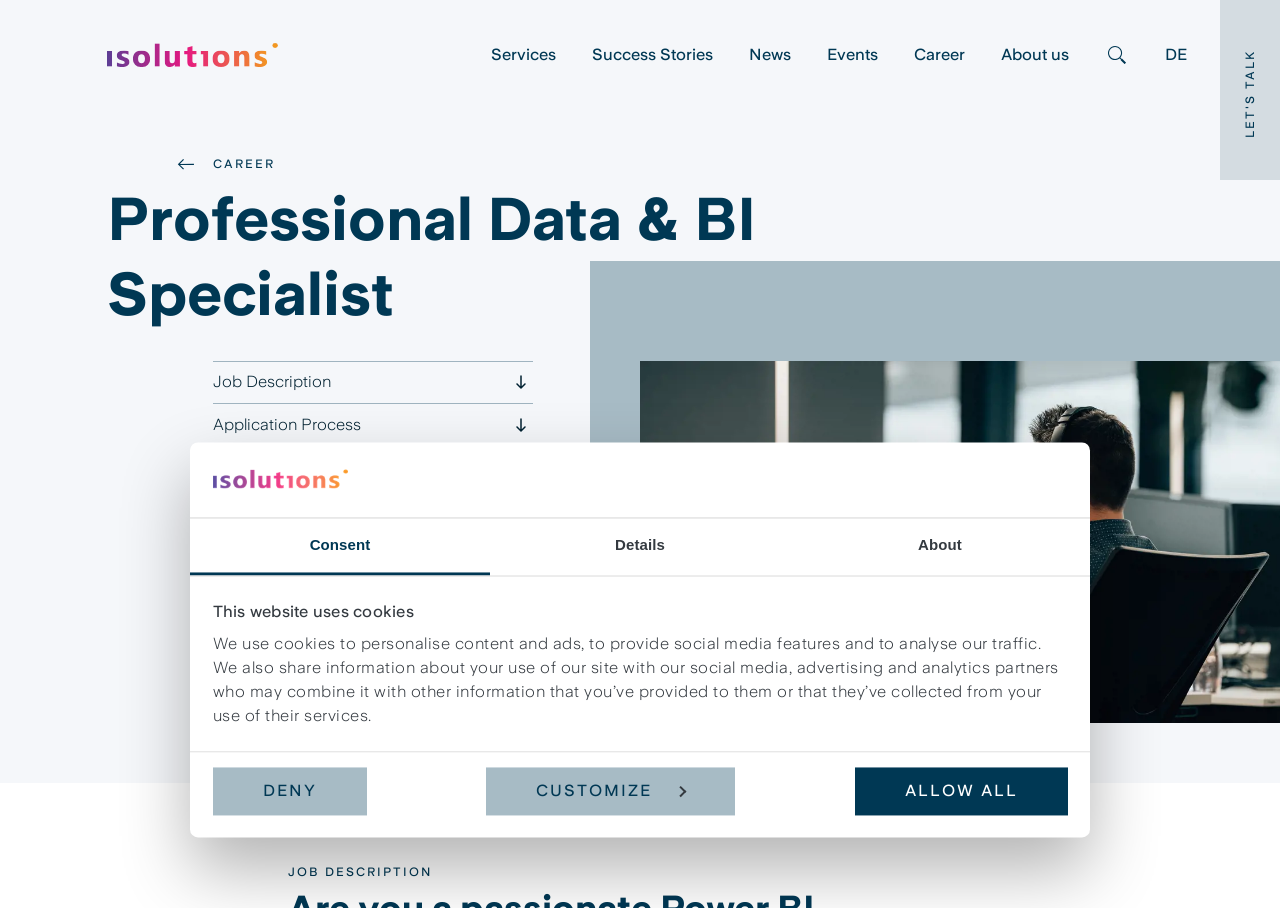What is the company name on the top left?
Please provide a comprehensive answer to the question based on the webpage screenshot.

I found the company name by looking at the top left corner of the webpage, where I saw a logo and a text 'isolutions white isolutions'. The company name is 'isolutions'.